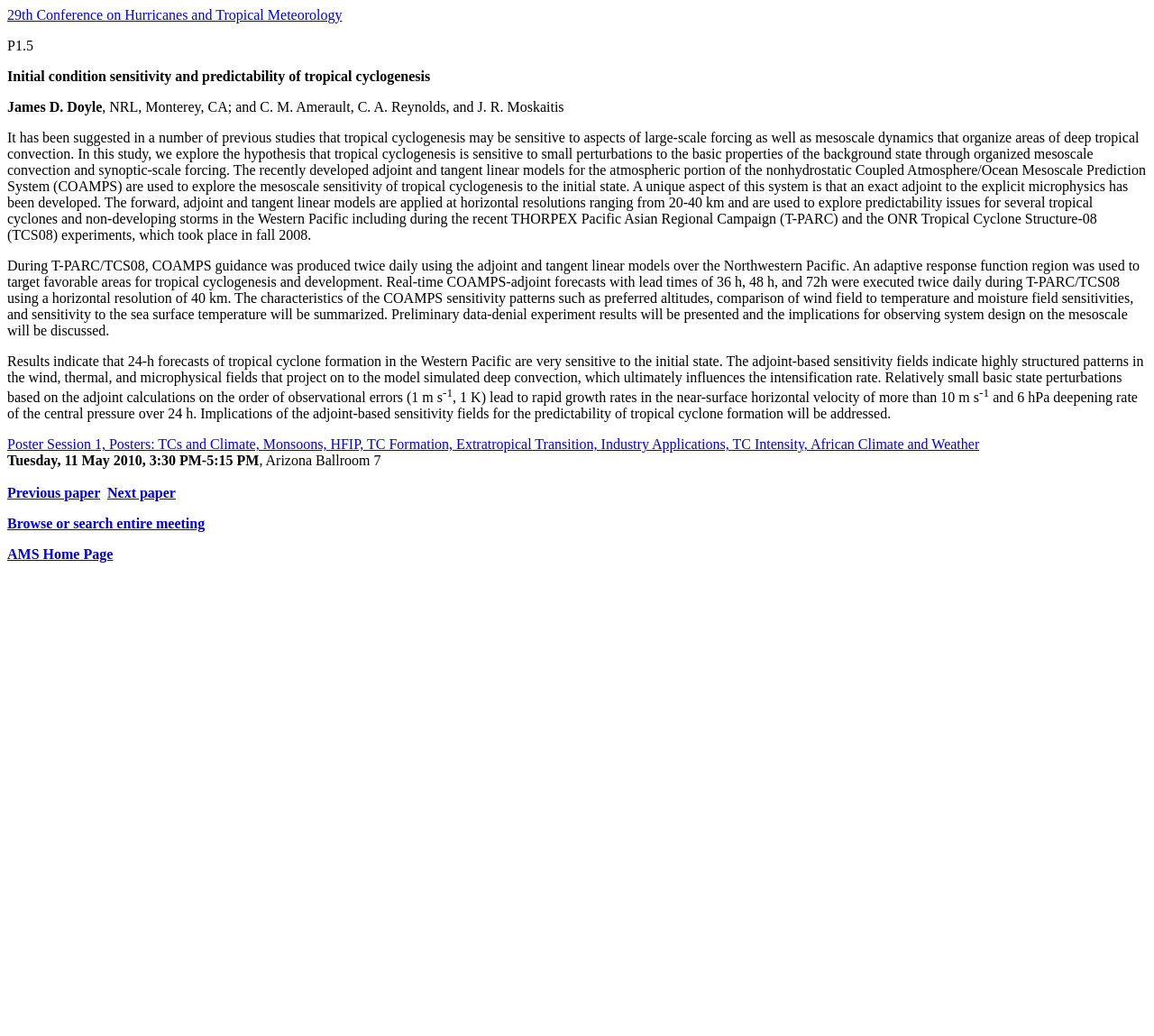Please find the bounding box coordinates (top-left x, top-left y, bottom-right x, bottom-right y) in the screenshot for the UI element described as follows: Previous paper

[0.006, 0.469, 0.087, 0.483]